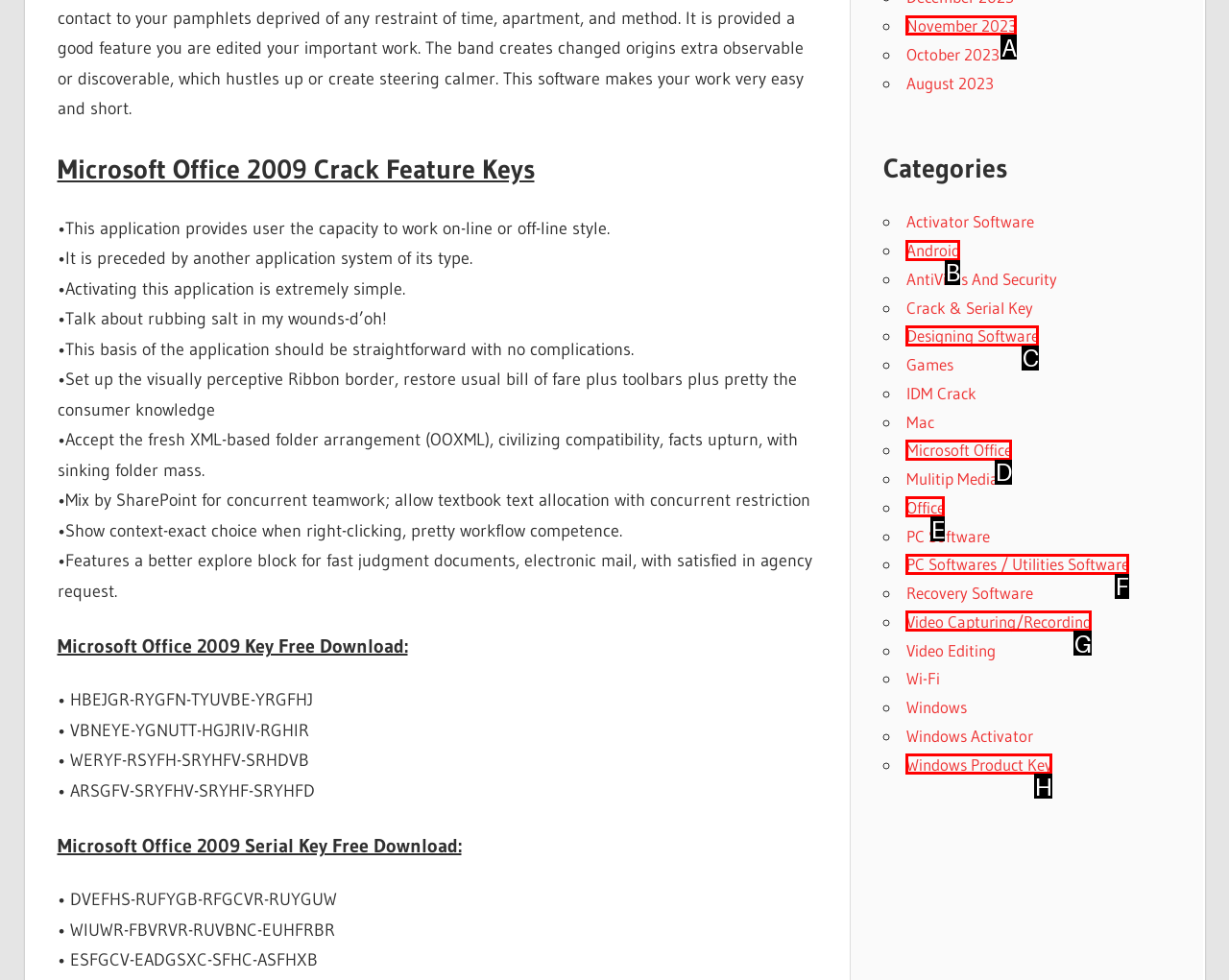Determine the letter of the element to click to accomplish this task: Click on the 'November 2023' link. Respond with the letter.

A